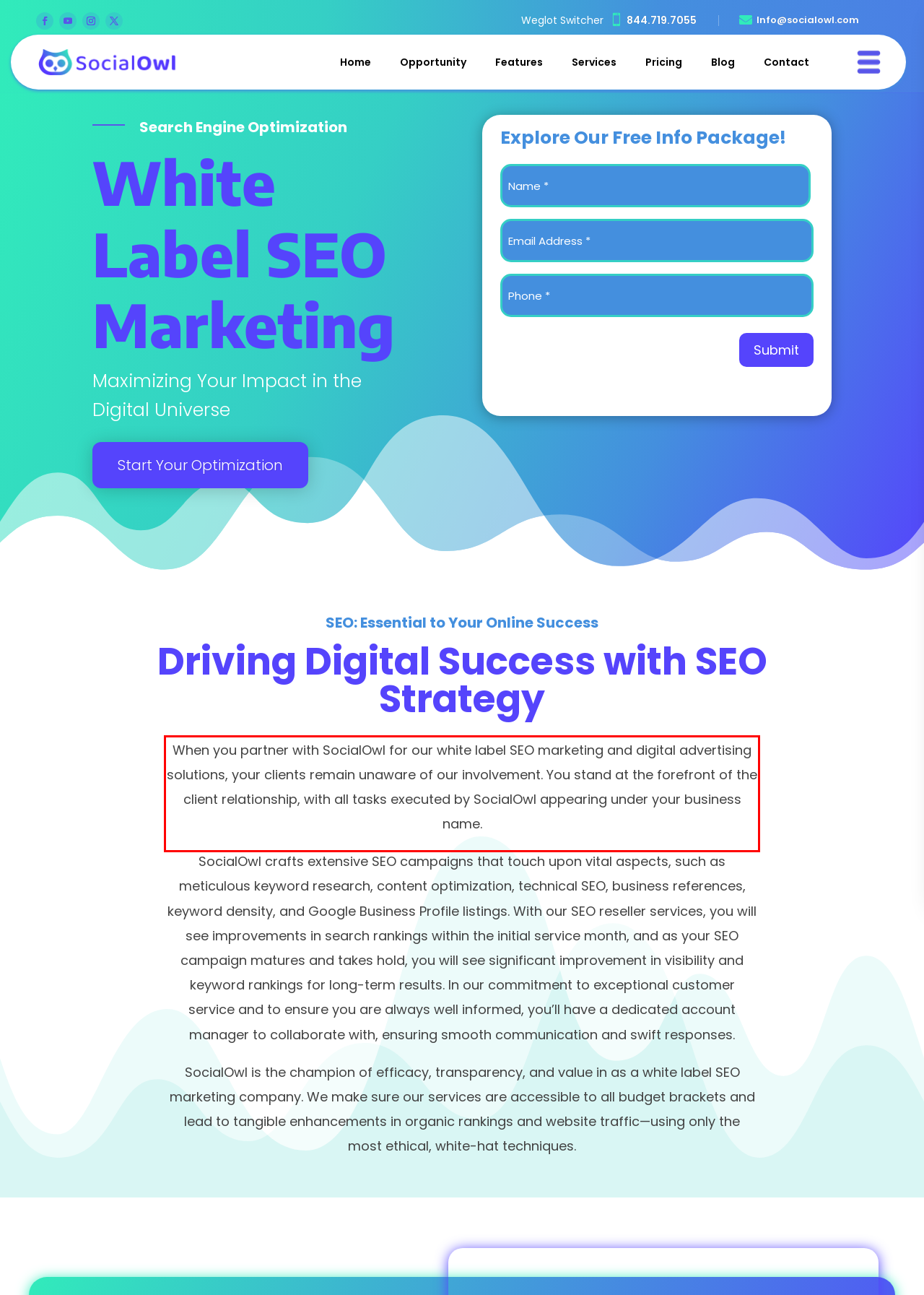Look at the screenshot of the webpage, locate the red rectangle bounding box, and generate the text content that it contains.

When you partner with SocialOwl for our white label SEO marketing and digital advertising solutions, your clients remain unaware of our involvement. You stand at the forefront of the client relationship, with all tasks executed by SocialOwl appearing under your business name.